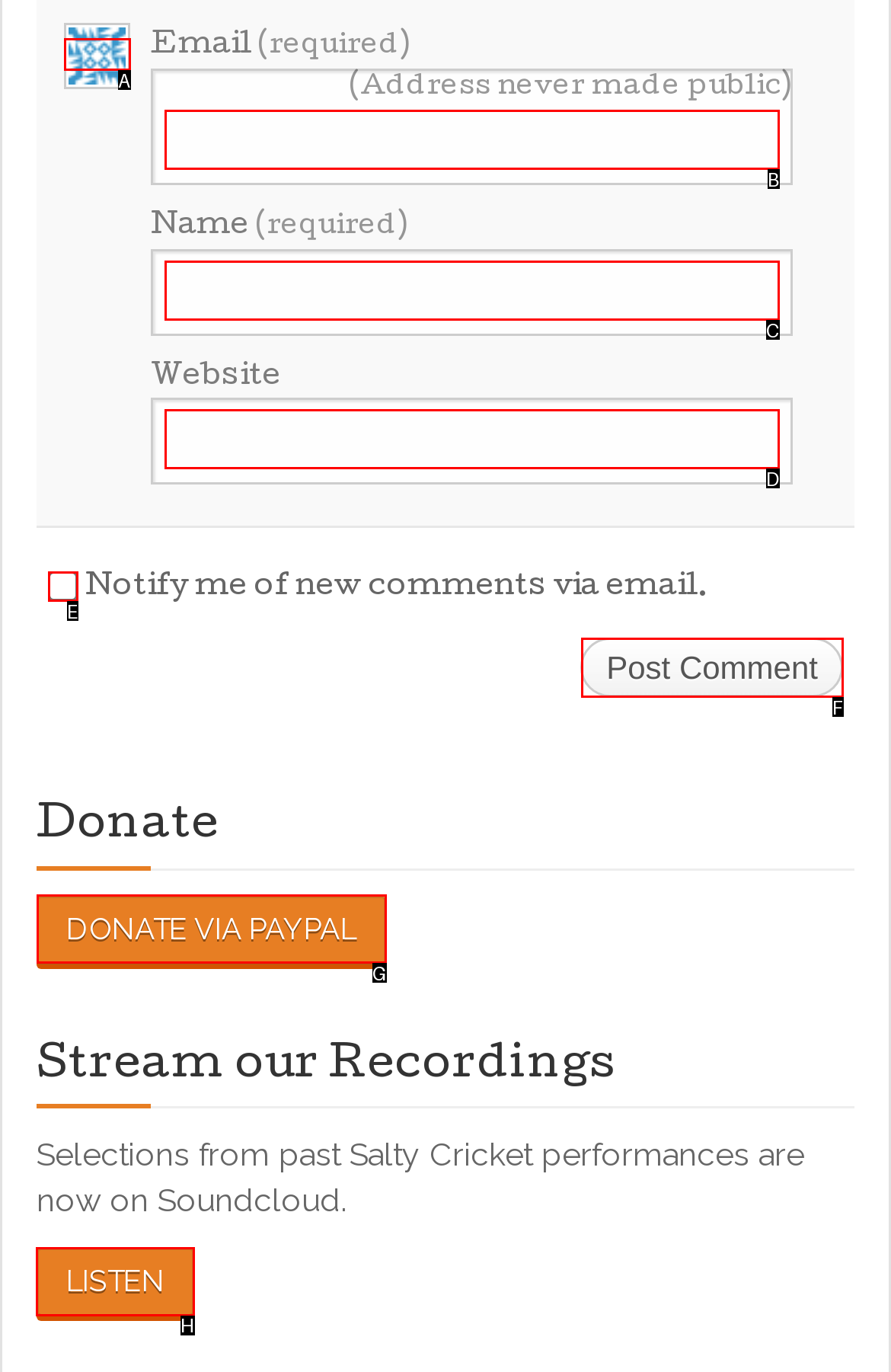Specify which UI element should be clicked to accomplish the task: Listen to Salty Cricket recordings. Answer with the letter of the correct choice.

H